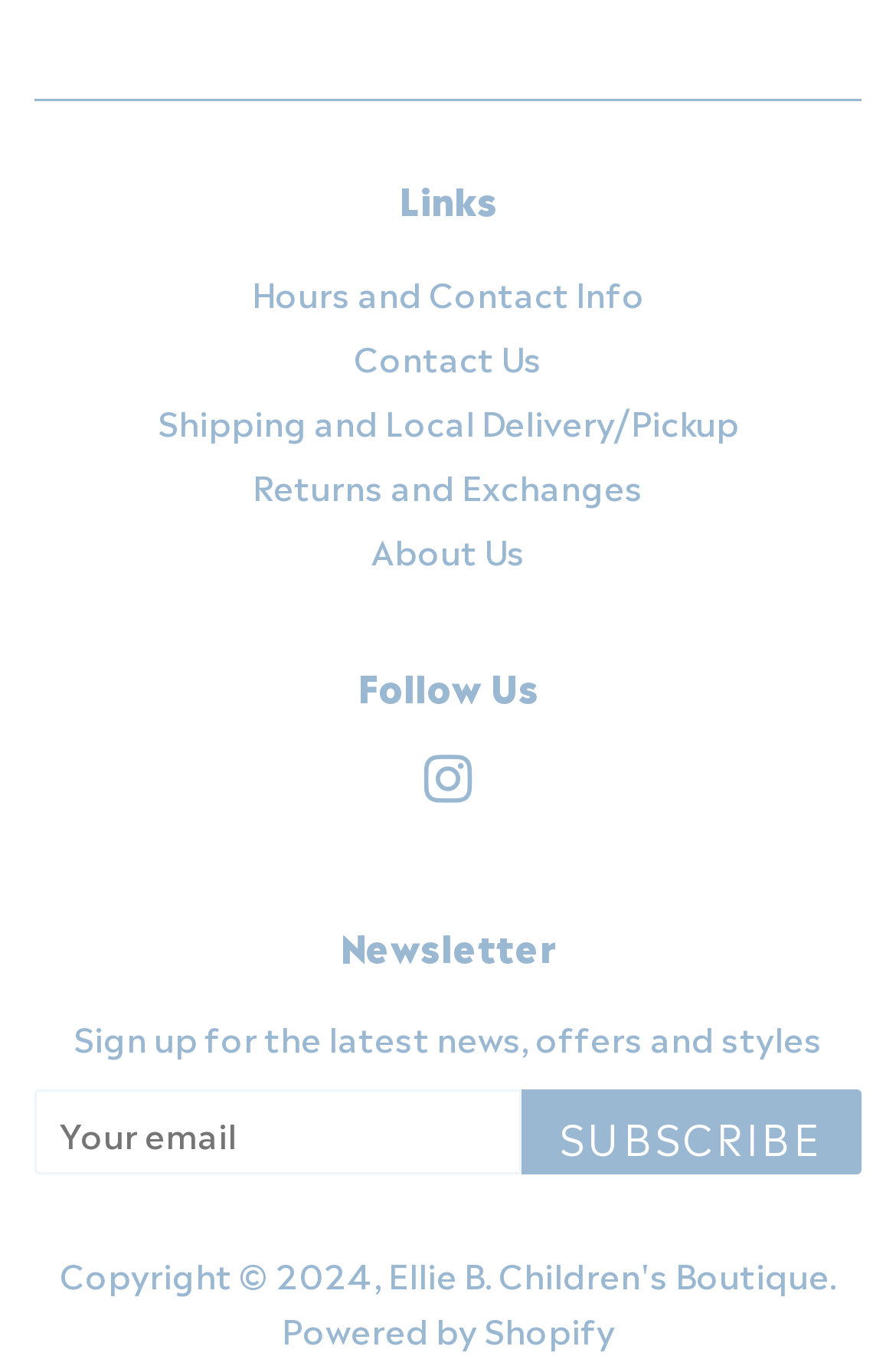Please provide a detailed answer to the question below based on the screenshot: 
What is the purpose of the textbox?

The textbox is located within the 'Newsletter' section, and its label is 'Your email'. This suggests that the purpose of the textbox is to enter an email address, likely for subscription or newsletter purposes.